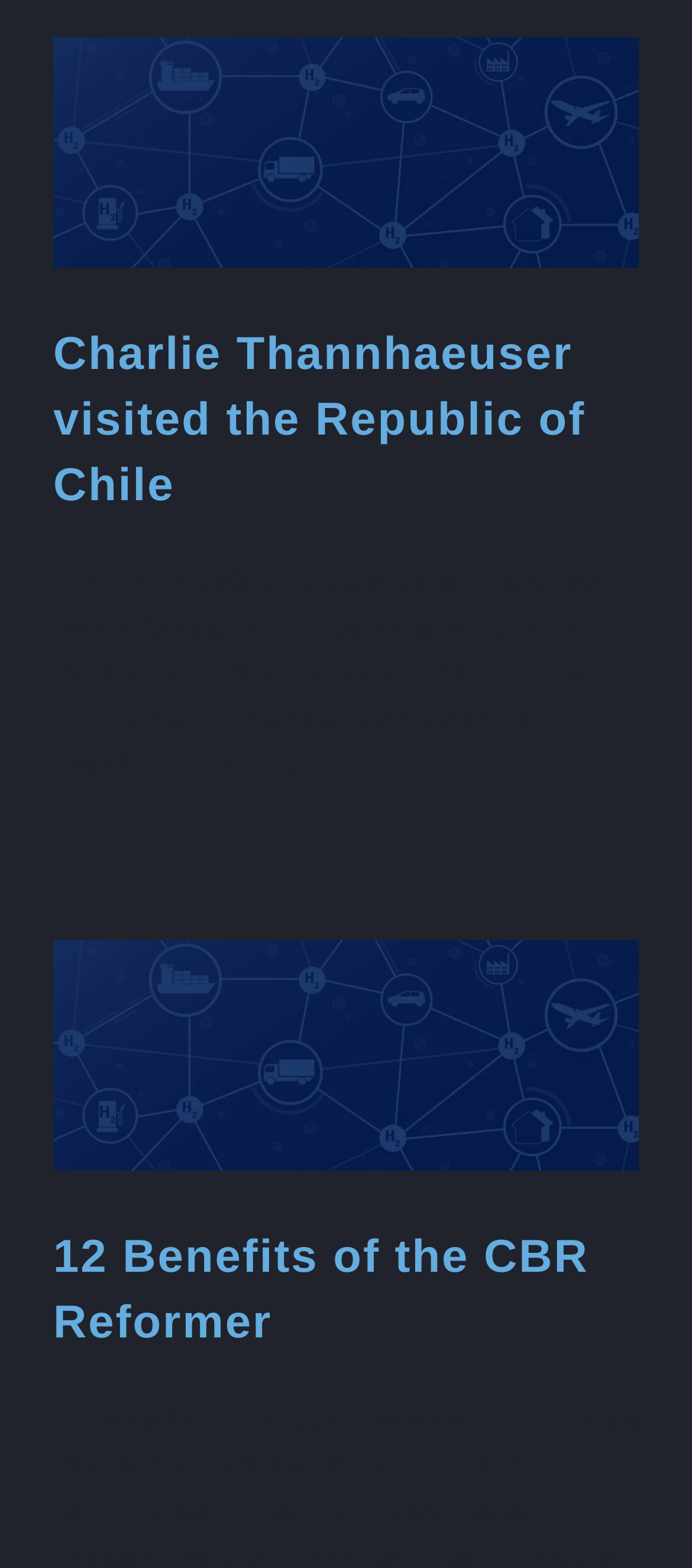Locate the bounding box coordinates of the clickable element to fulfill the following instruction: "Visit the page about Charlie Thannhaeuser's visit to Chile". Provide the coordinates as four float numbers between 0 and 1 in the format [left, top, right, bottom].

[0.077, 0.024, 0.923, 0.17]